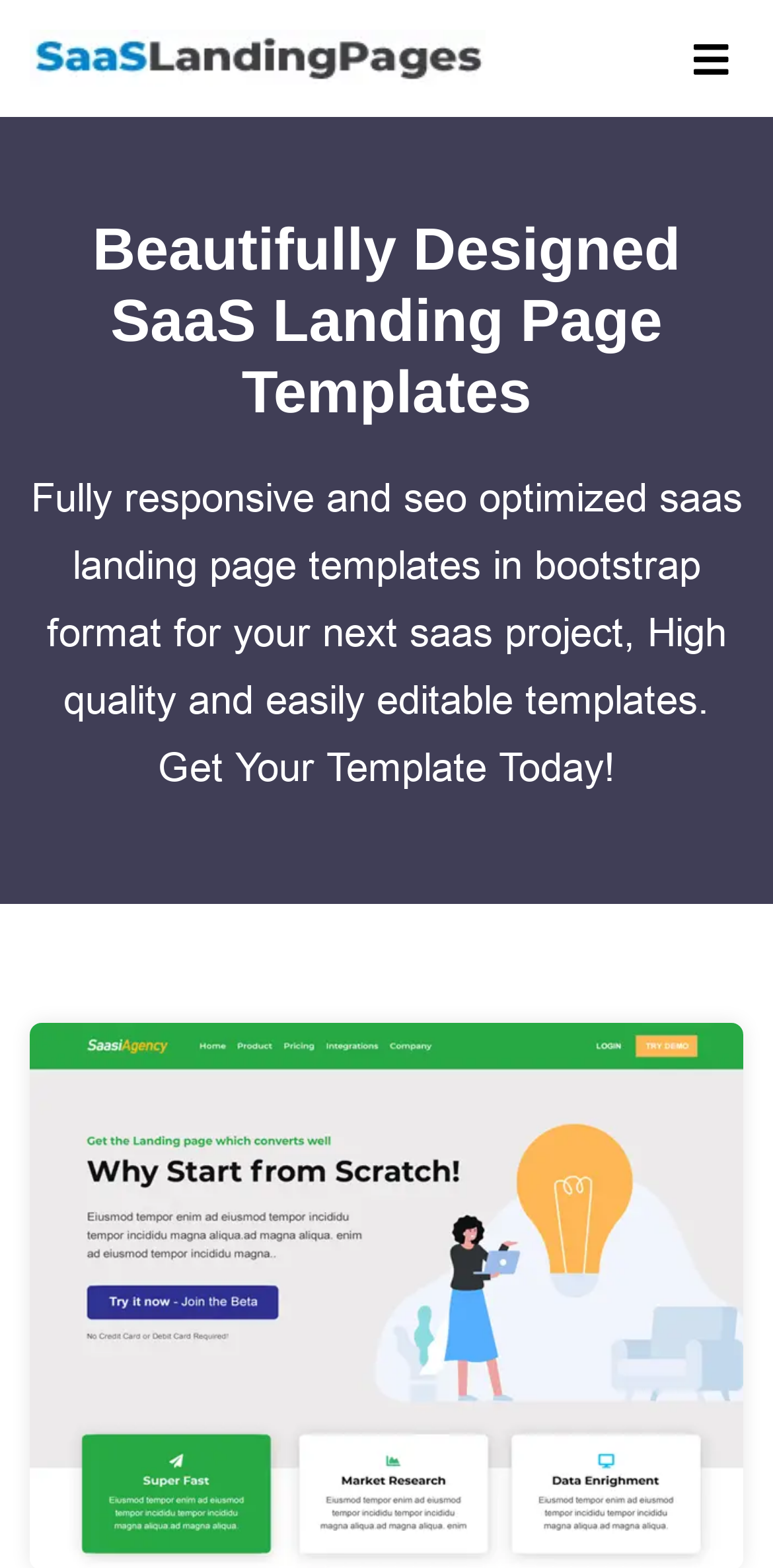Generate a thorough description of the webpage.

The webpage is a SaaS landing page that showcases beautifully designed templates. At the top left, there is a logo, which is an image linked to another webpage. Next to the logo, there is a navigation toggle button that controls the responsive navbar. 

Below the logo and navigation button, there is a prominent heading that reads "Beautifully Designed SaaS Landing Page Templates". Underneath the heading, there is a paragraph of text that describes the templates, stating that they are fully responsive, SEO optimized, high-quality, and easily editable. 

Further down the page, there are two prominent call-to-action links, "View Demo" and "Details", which are positioned side by side. These links are likely related to a specific template or product being showcased on the page. 

At the bottom right of the page, there are three social media links, represented by icons, which are likely links to the company's social media profiles.